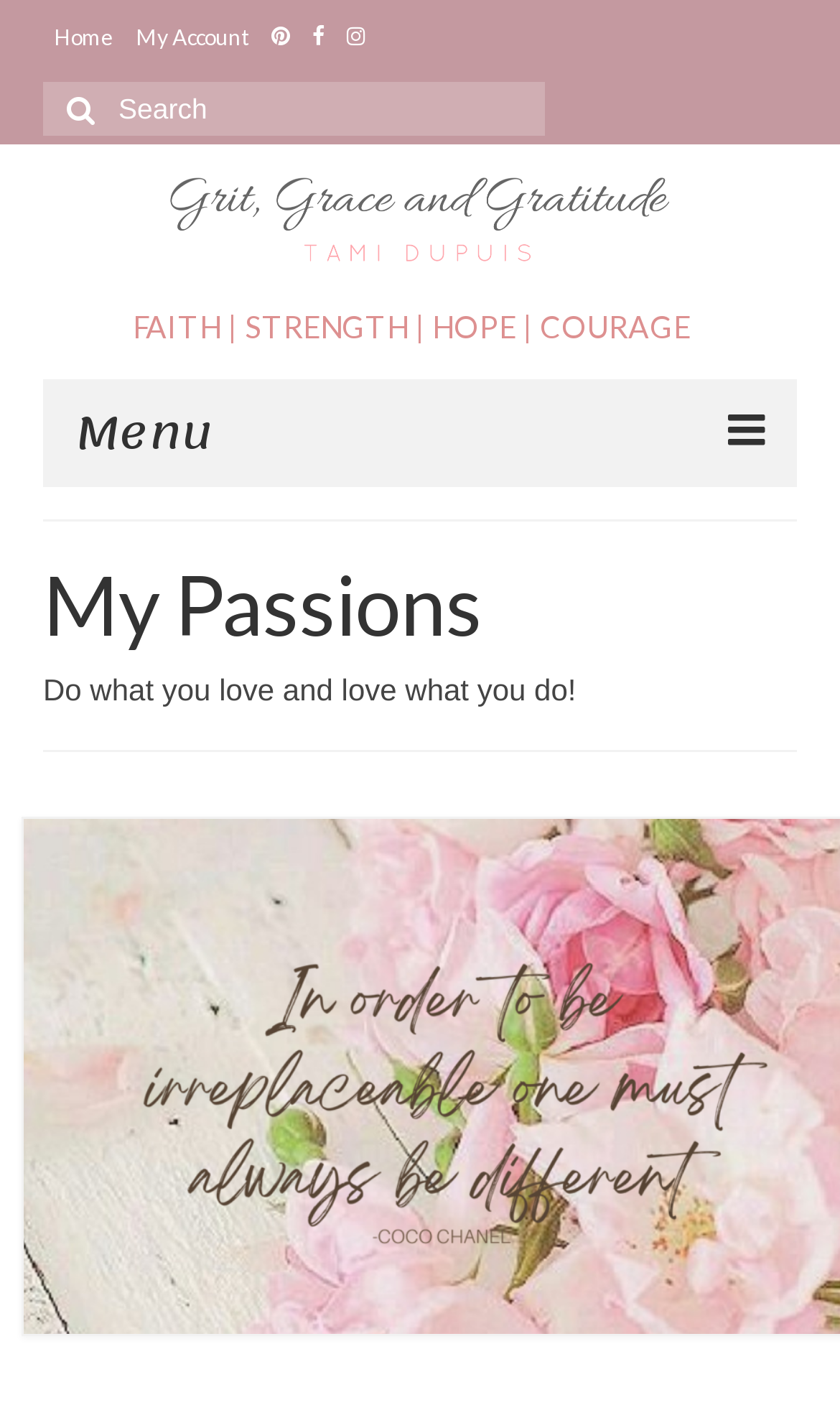Please answer the following question using a single word or phrase: 
What is the theme of the website?

Faith, Strength, Hope, Courage